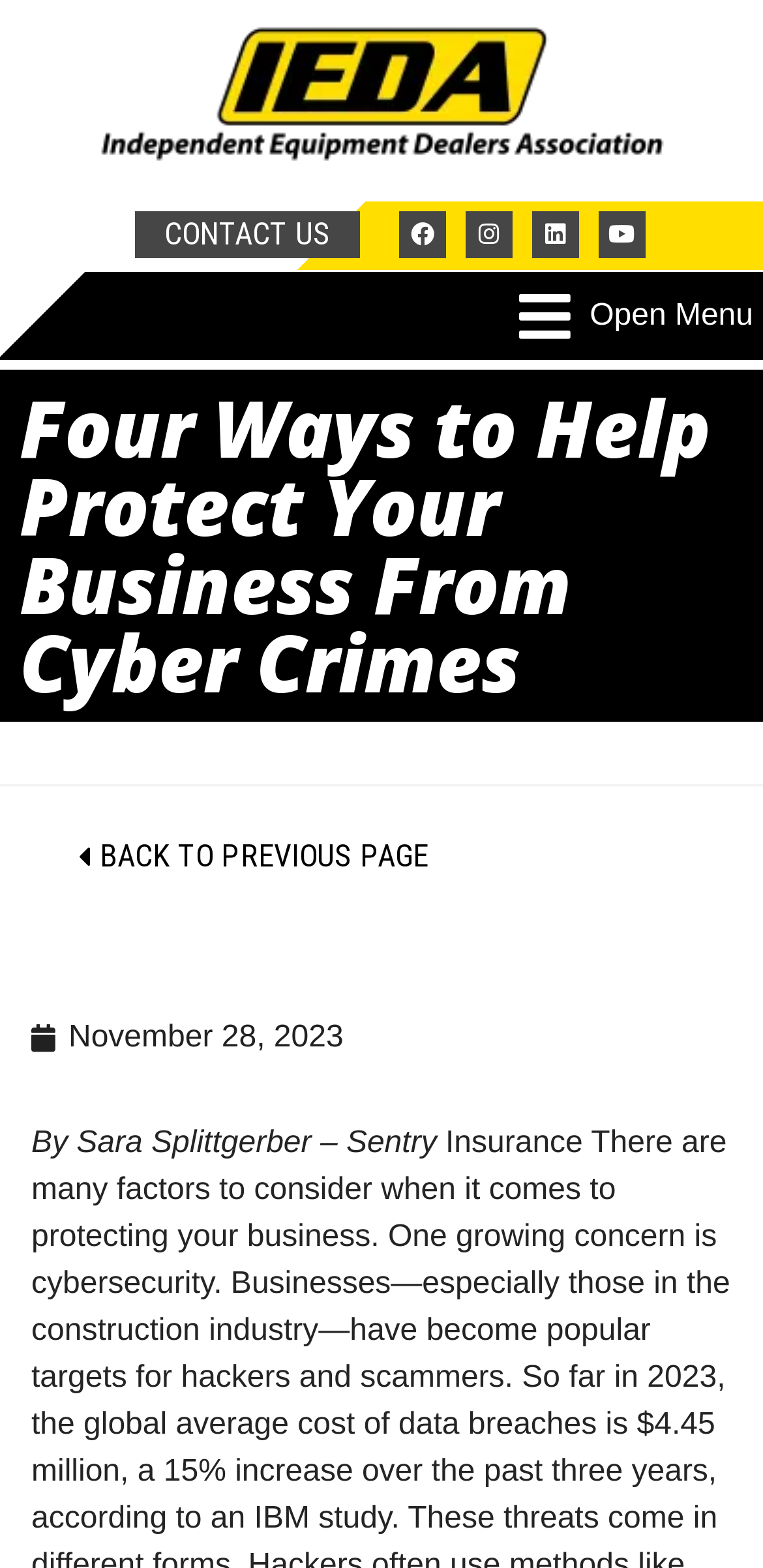Find the bounding box coordinates for the area that must be clicked to perform this action: "Go back to previous page".

[0.041, 0.521, 0.623, 0.573]